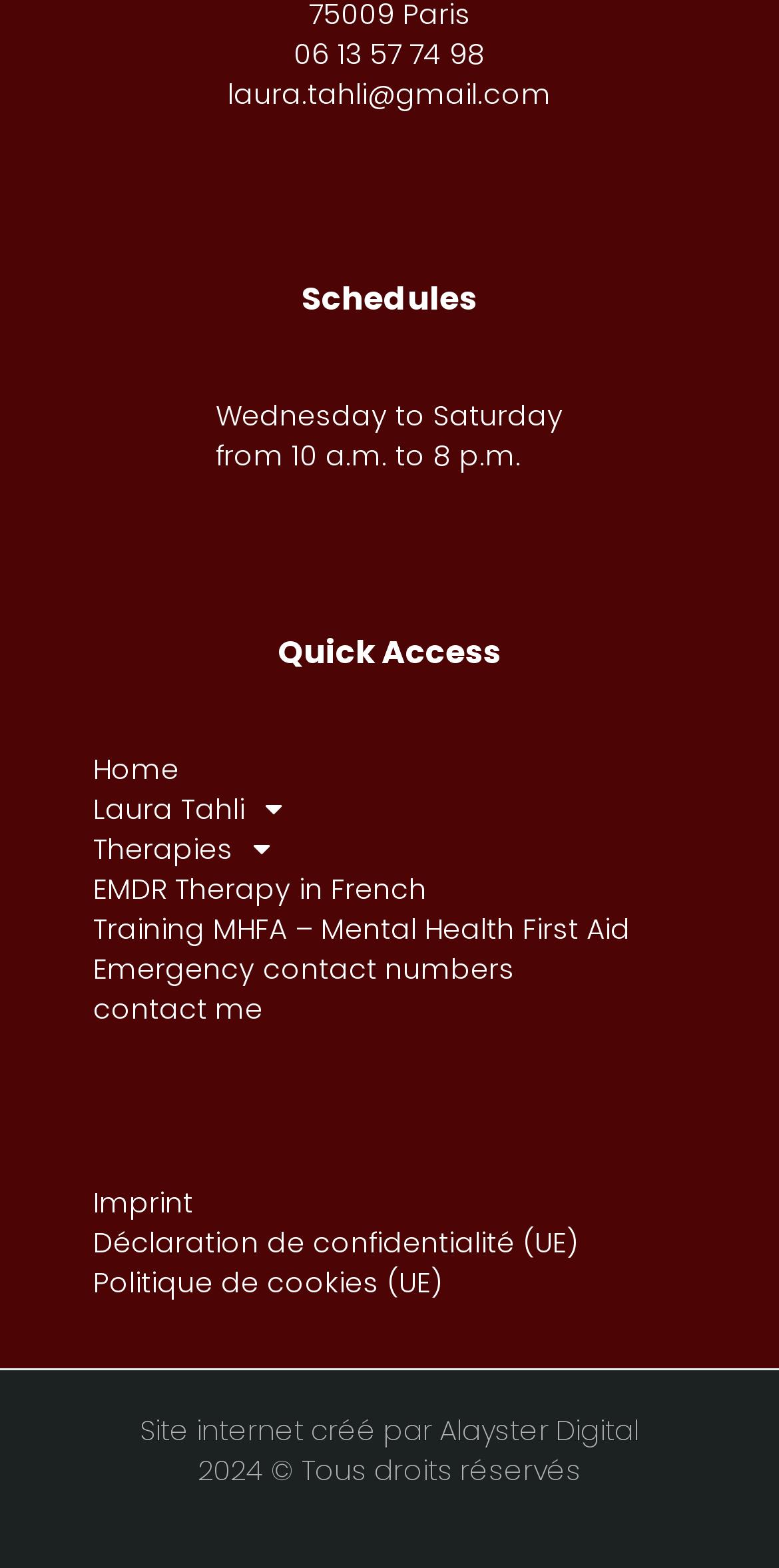Kindly determine the bounding box coordinates for the area that needs to be clicked to execute this instruction: "Visit Alayster Digital".

[0.564, 0.899, 0.821, 0.924]